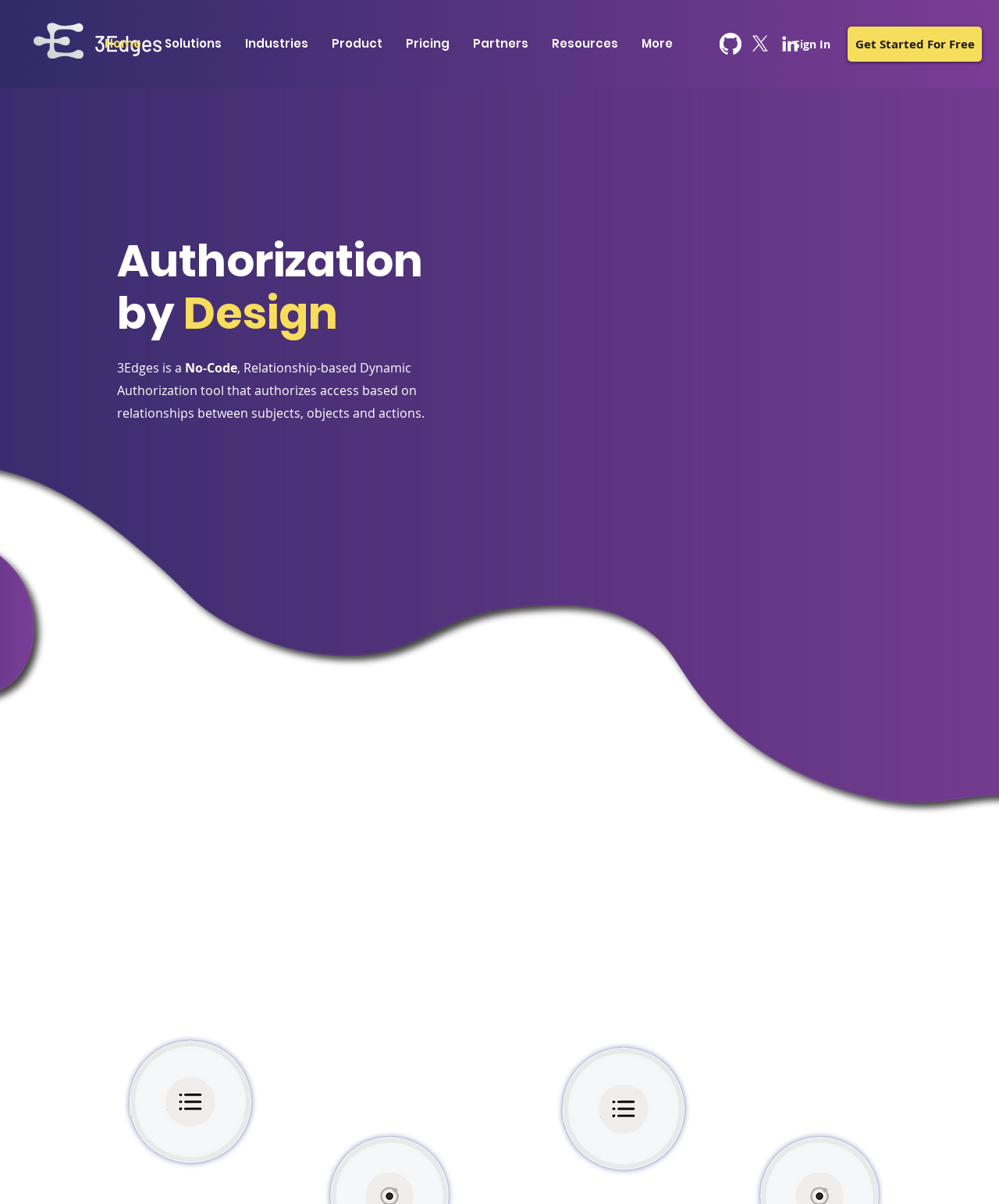Explain the features and main sections of the webpage comprehensively.

The webpage is about 3Edges, a No-Code Dynamic Authorization tool that provides Scalable and Maintainable Relationship-Based Access Control. 

At the top left corner, there is a logo image of 3Edges in white color. Next to it, there is a navigation menu with links to different sections of the website, including Home, Solutions, Industries, Product, Pricing, Partners, Resources, and More. 

On the top right corner, there is a social bar with links to GitHub, X, and LinkedIn, each represented by an icon. 

Below the navigation menu, there are two prominent calls-to-action: a "Sign In" link and a "Get Started For Free" link. 

The main content of the webpage is divided into three sections. The first section has a heading "Authorization by Design" and describes 3Edges as a No-Code, Relationship-based Dynamic Authorization tool. There is a "Find Out More" link below this section. 

The second section has a graphic illustration of the Authorization Model, taking up most of the width of the webpage. 

The third section has a heading "Future-Proof Your Business" and explains the importance of dynamic authorization in real-time evaluation and enforcement of access controls. There are two images, one on the left and one on the right, which appear to be illustrations of nodes. Below this section, there is a heading "Zero Trust" with another image of a node.